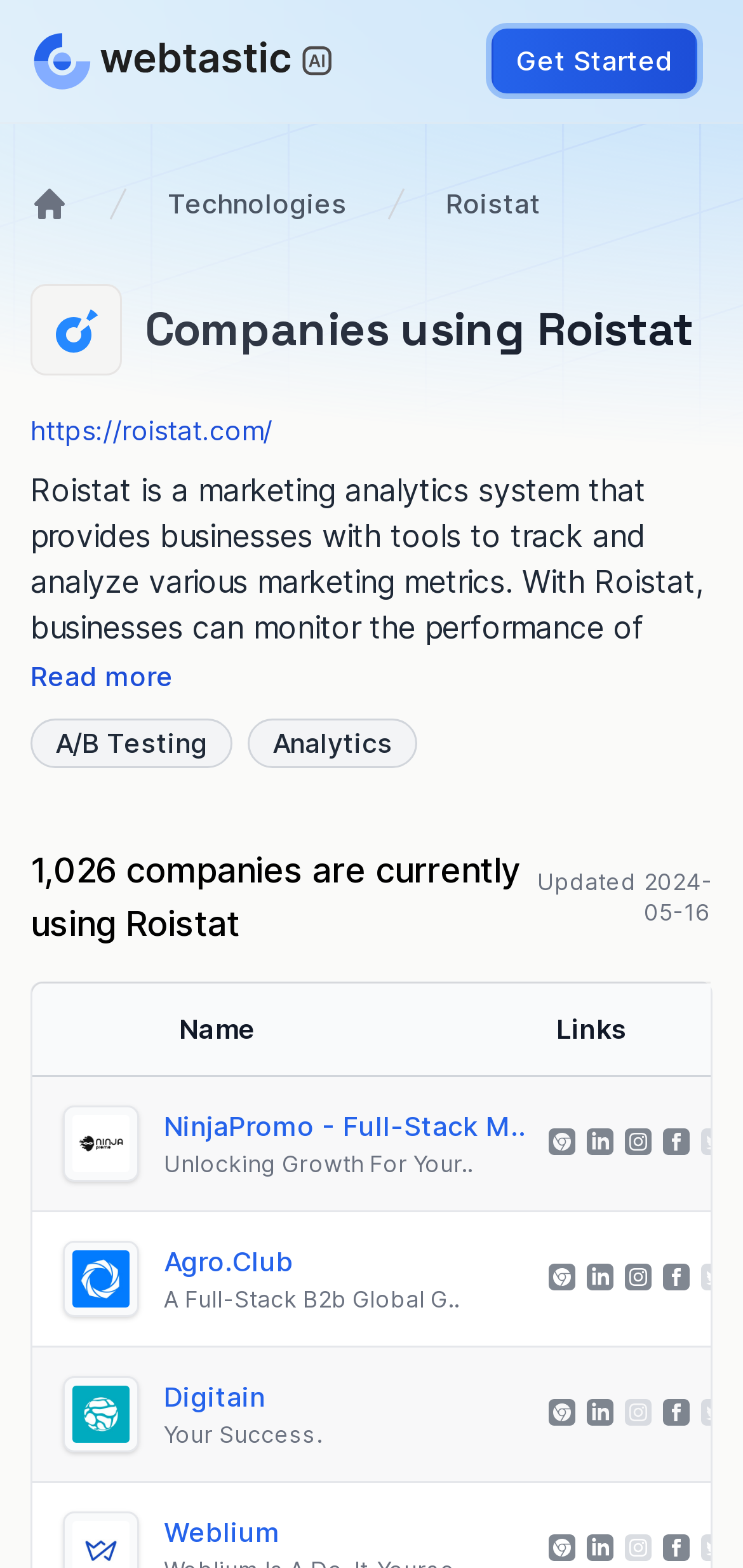When was the list of companies last updated? Using the information from the screenshot, answer with a single word or phrase.

2024-05-16